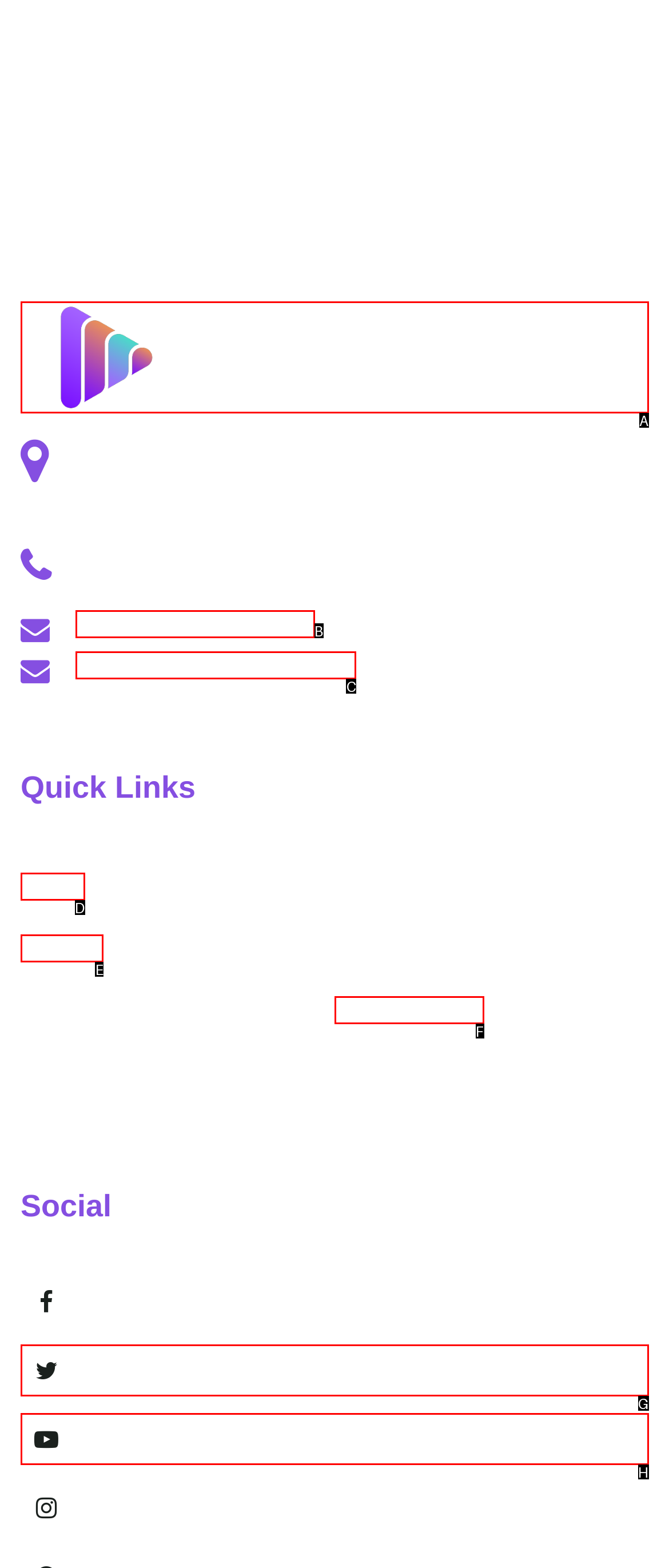Given the description: Privacy Policy, identify the corresponding option. Answer with the letter of the appropriate option directly.

F